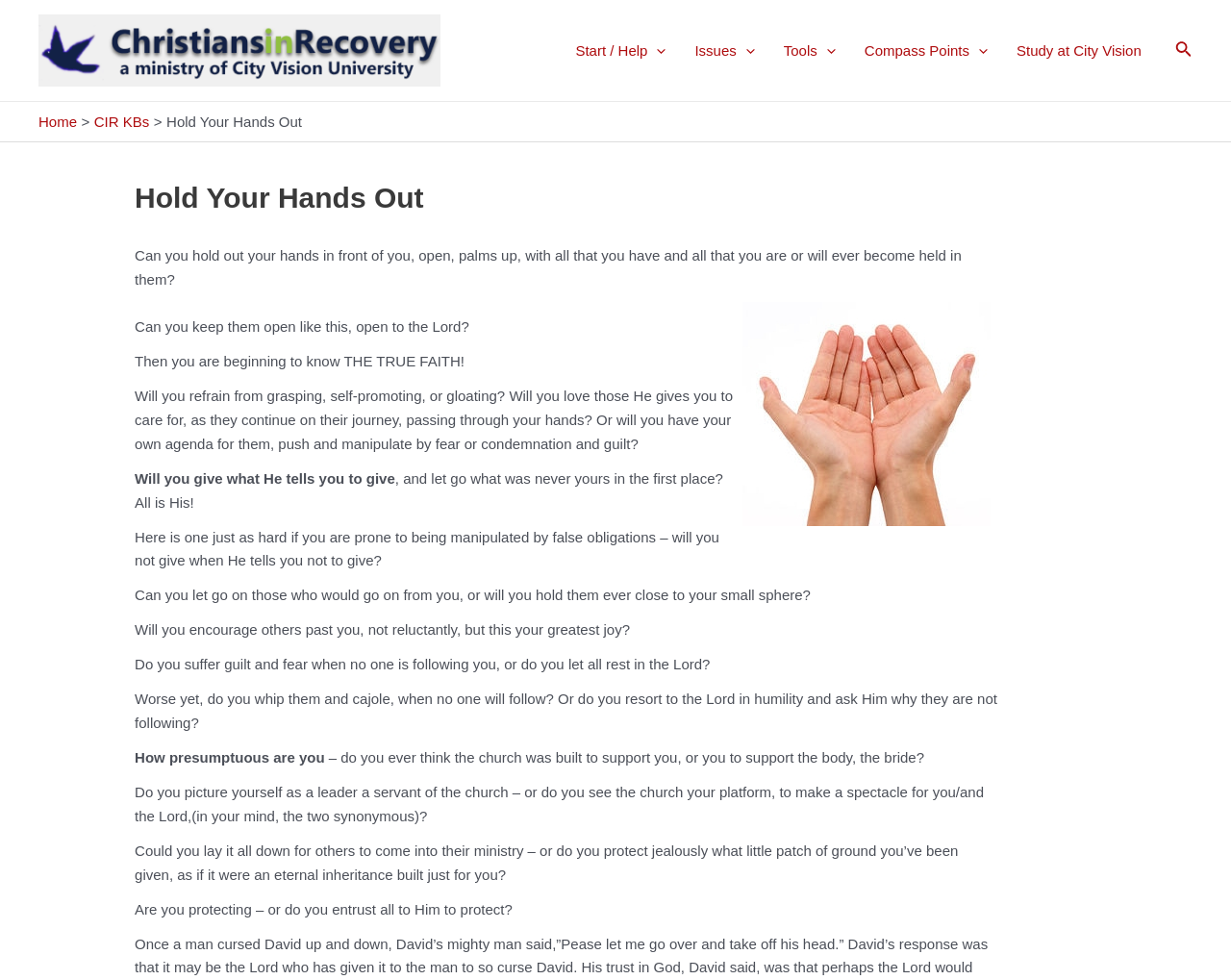Craft a detailed narrative of the webpage's structure and content.

The webpage is titled "Hold Your Hands Out - Christians in Recovery" and features a logo of Christians in Recovery at the top left corner. Below the logo, there is a navigation menu with several links, including "Start / Help", "Issues", "Tools", "Compass Points", and "Study at City Vision". Each of these links has a corresponding menu toggle icon.

On the top right corner, there is a search icon link. Below the navigation menu, there is a breadcrumbs navigation section with links to "Home" and "CIR KBs".

The main content of the webpage is a passage of text that starts with the question "Can you hold out your hands in front of you, open, palms up, with all that you have and all that you are or will ever become held in them?" The passage is divided into several paragraphs, each exploring the idea of holding one's hands open to the Lord and letting go of control and manipulation.

Throughout the passage, there are several static text elements that make up the main content. There is also an image embedded in the text, located roughly in the middle of the passage. The image is not described, but it is positioned below a paragraph of text and above another paragraph.

The overall layout of the webpage is organized, with clear headings and concise text. The navigation menu and breadcrumbs section are positioned at the top of the page, while the main content takes up the majority of the page.